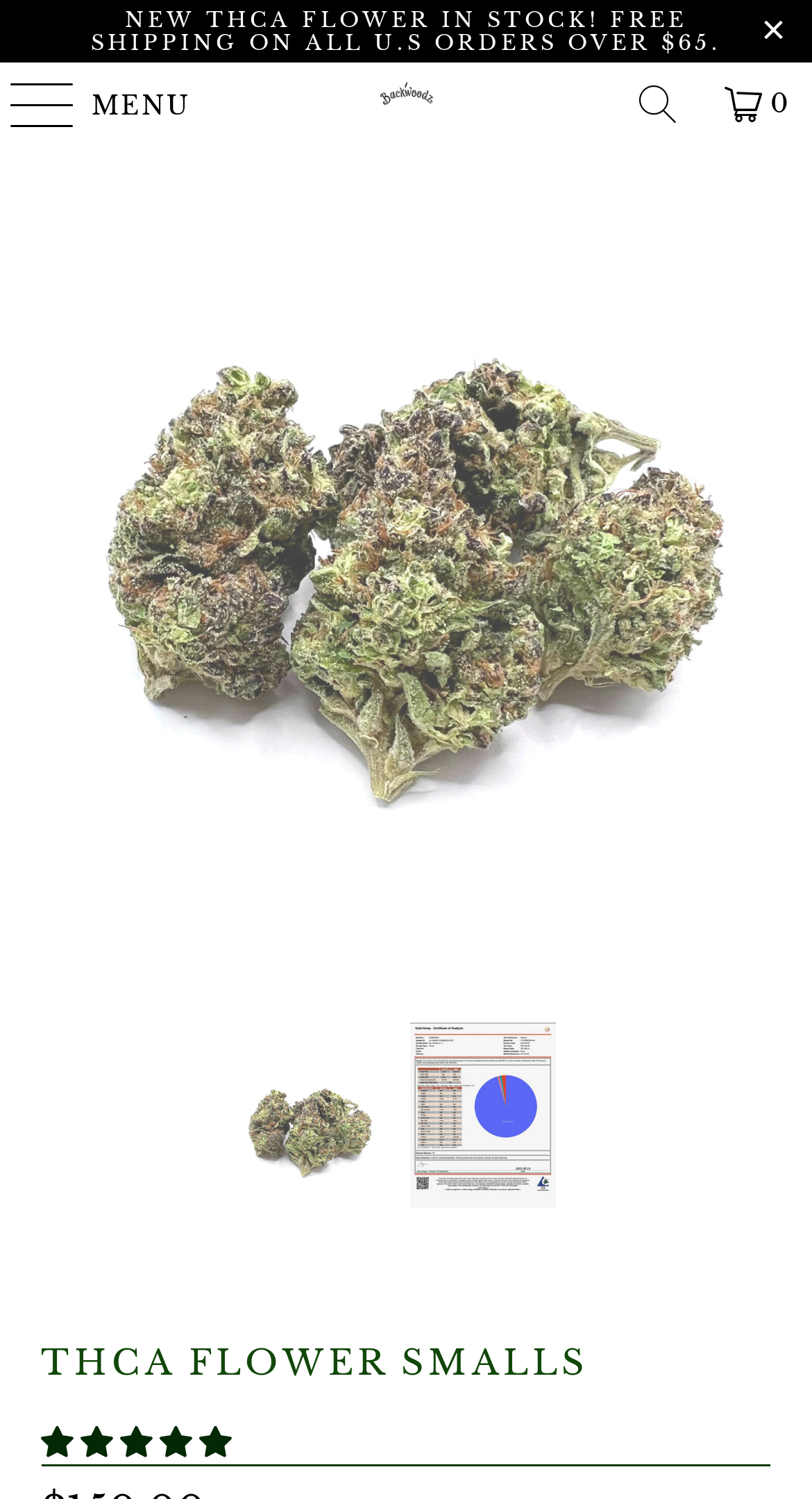Please mark the bounding box coordinates of the area that should be clicked to carry out the instruction: "Rate with 4.90 stars".

[0.051, 0.948, 0.284, 0.975]